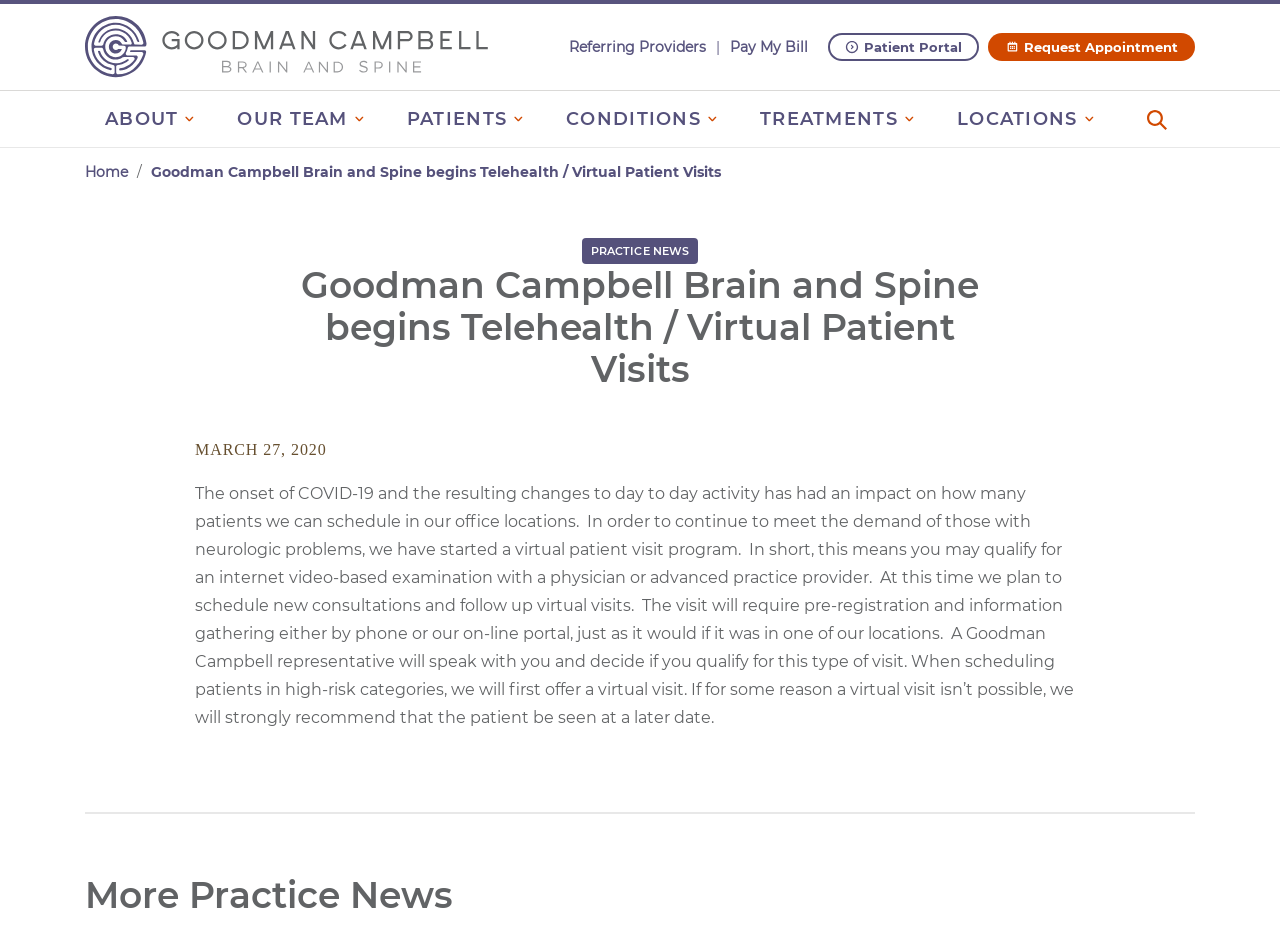What type of examination can be done through a virtual visit?
Please use the image to provide an in-depth answer to the question.

The webpage mentions that a virtual visit means the patient may qualify for an internet video-based examination with a physician or advanced practice provider.